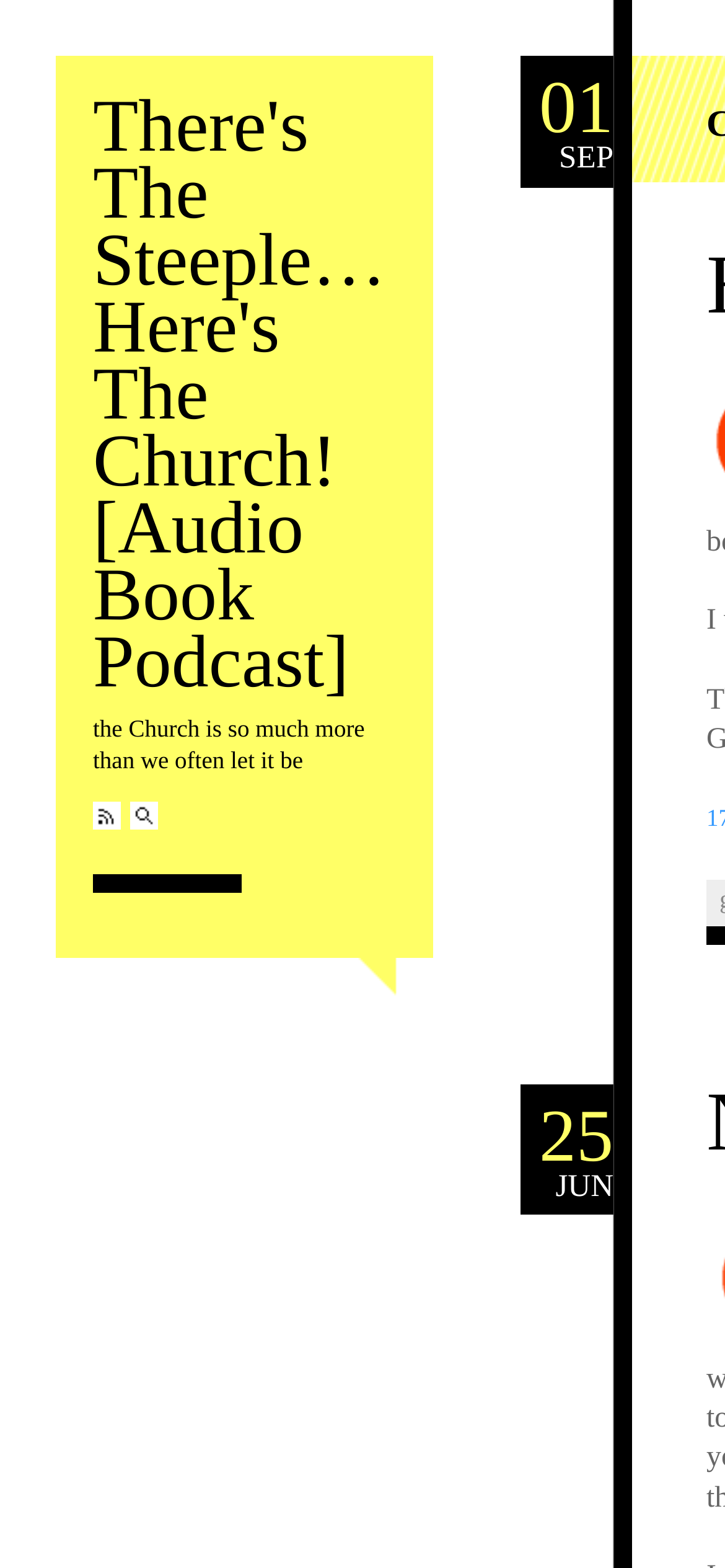Reply to the question with a single word or phrase:
How many sections are there on this webpage?

2